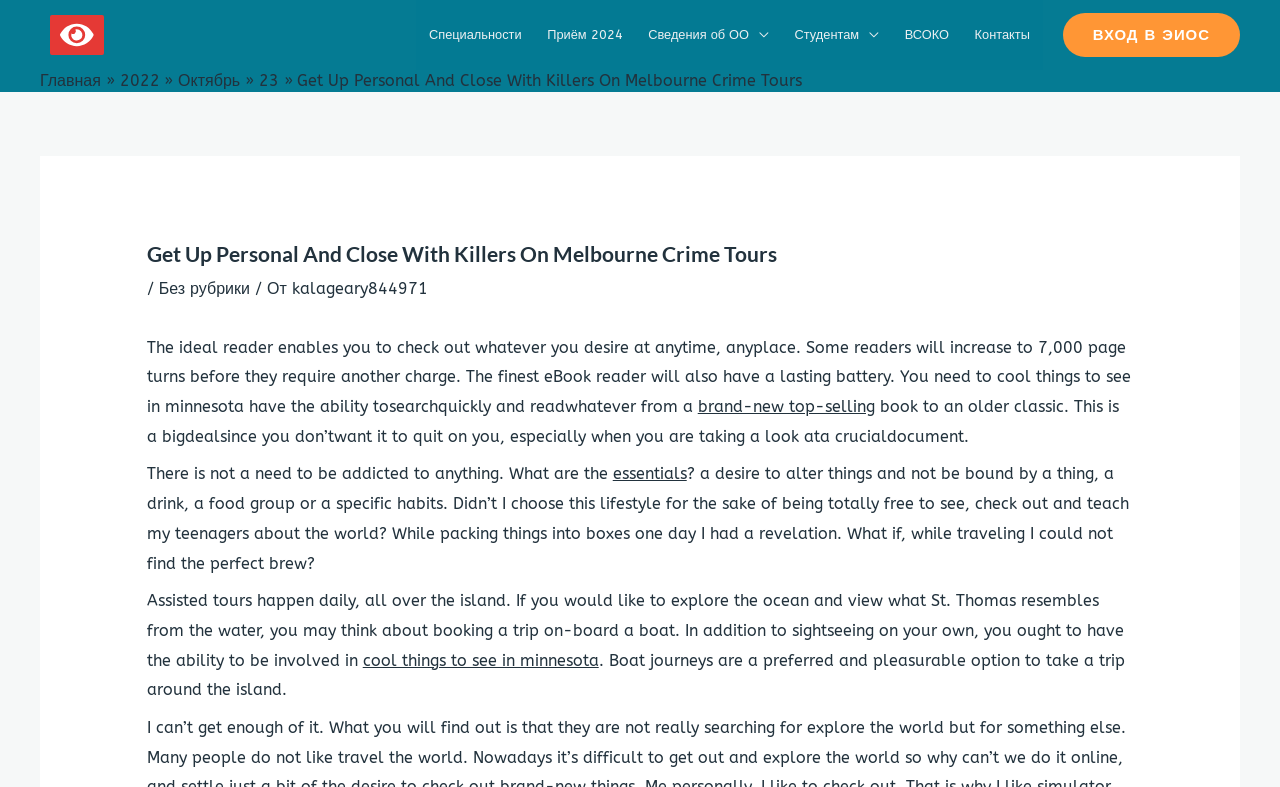Kindly respond to the following question with a single word or a brief phrase: 
What is the name of the crime tour?

Melbourne Crime Tours